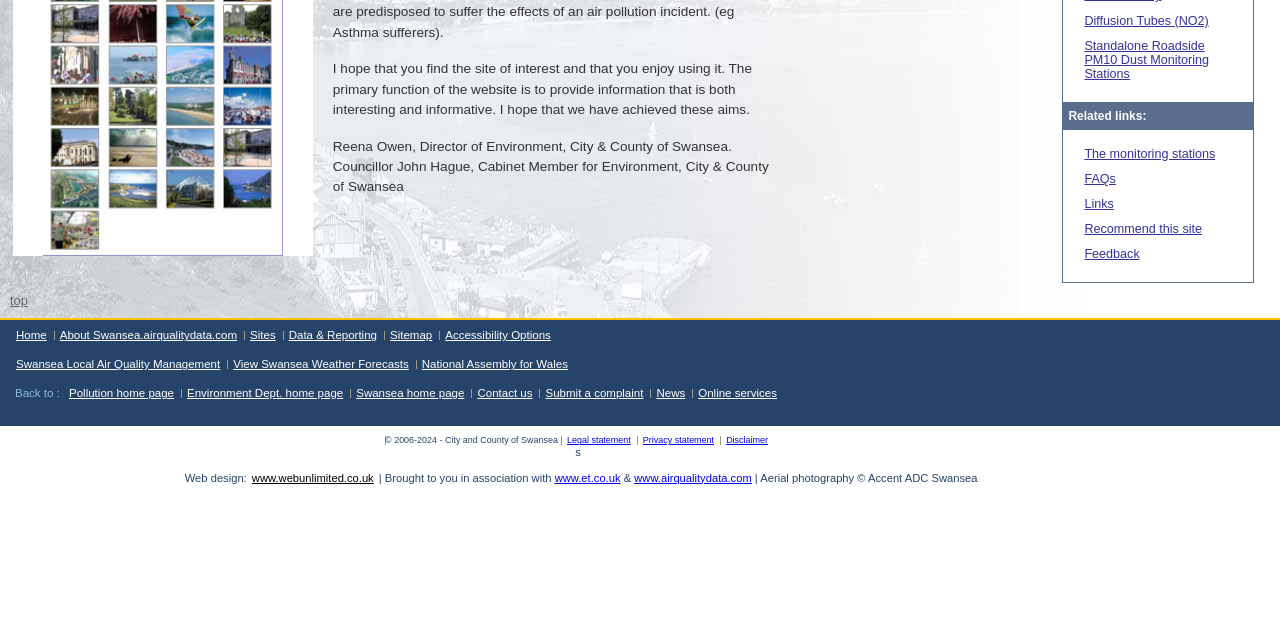Using the description: "Contact us", determine the UI element's bounding box coordinates. Ensure the coordinates are in the format of four float numbers between 0 and 1, i.e., [left, top, right, bottom].

[0.373, 0.605, 0.416, 0.624]